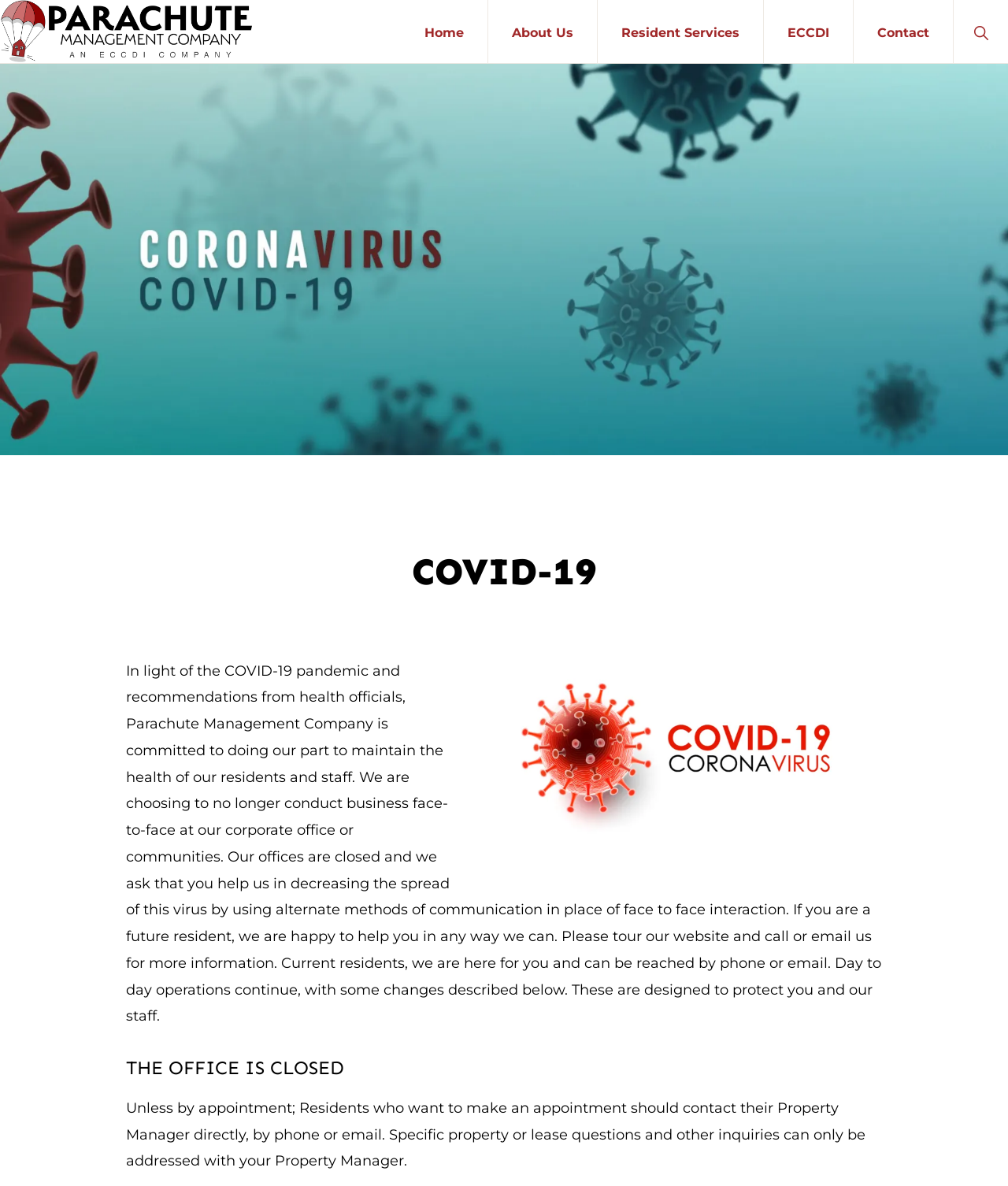Reply to the question with a single word or phrase:
What is the company's response to COVID-19?

Closed offices